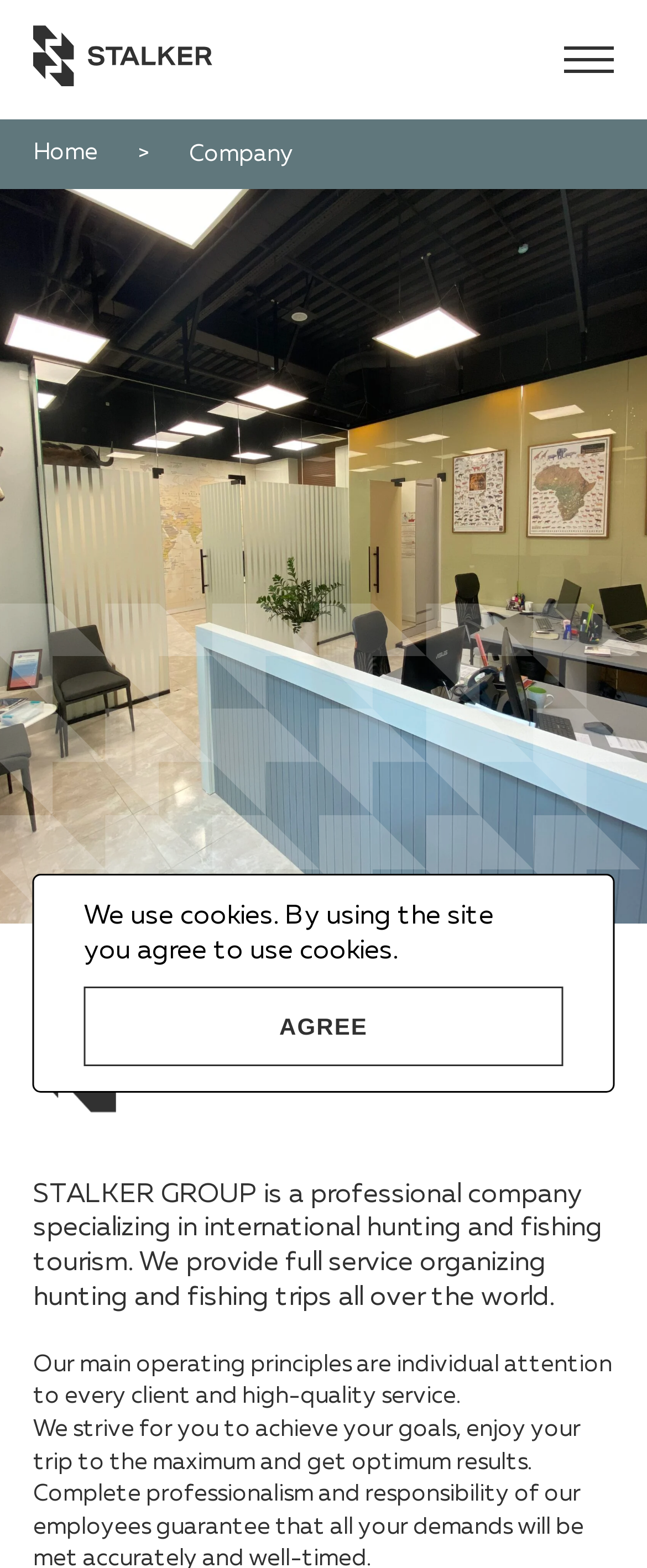Detail the various sections and features present on the webpage.

The webpage is about a company called Stalker Group, which specializes in international hunting and fishing tourism. At the top left corner, there is a logo of the company, which is a clickable link. Next to the logo, there is a navigation menu with a "Home" link. The company name "Company" is displayed prominently on the top center of the page.

Below the navigation menu, there is a large scenic image that takes up most of the width of the page, showcasing a hunting or fishing scene. At the bottom left corner, there is another instance of the company logo, which is also a clickable link.

The main content of the page is divided into two paragraphs. The first paragraph explains that Stalker Group provides full service organizing hunting and fishing trips all over the world, with individual attention to every client and high-quality service. The second paragraph further emphasizes the company's operating principles.

At the bottom center of the page, there is a notification about the use of cookies on the website, with an "AGREE" button next to it. This notification is placed above the second instance of the company logo. Overall, the webpage has a simple and clean layout, with a focus on showcasing the company's services and principles.